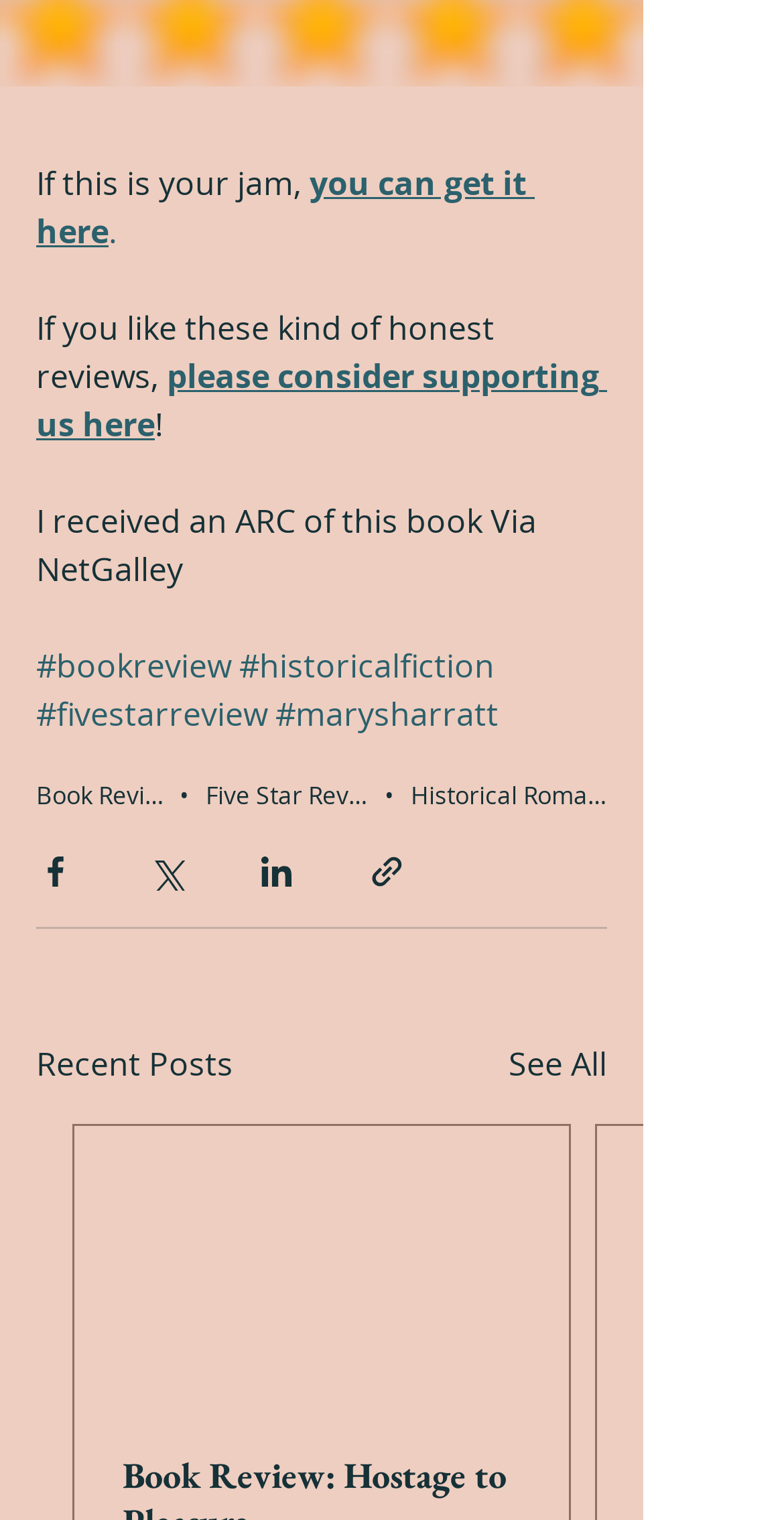Determine the bounding box coordinates of the clickable region to carry out the instruction: "Click on the 'See All' link".

[0.649, 0.684, 0.774, 0.716]